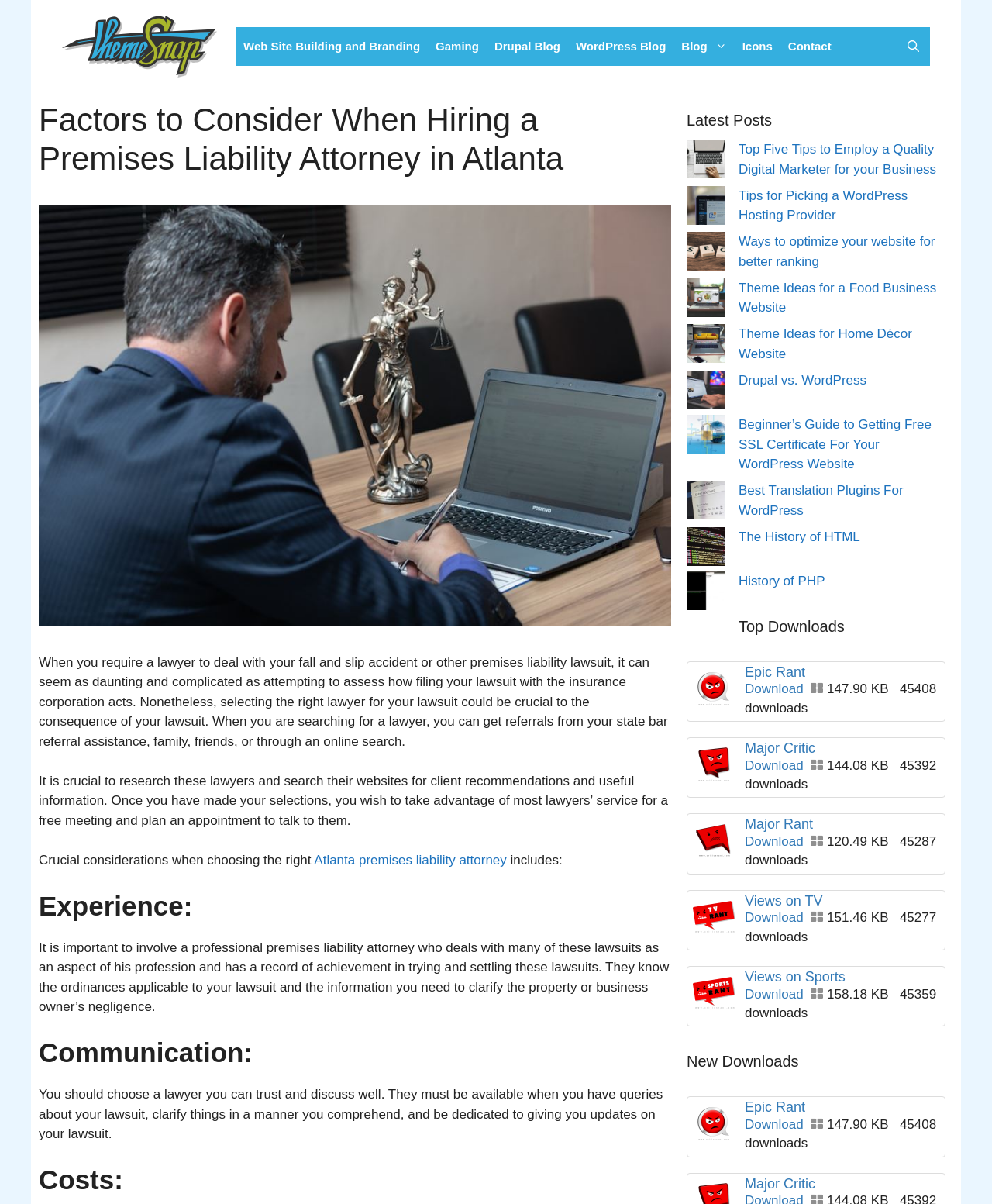Your task is to extract the text of the main heading from the webpage.

Factors to Consider When Hiring a Premises Liability Attorney in Atlanta